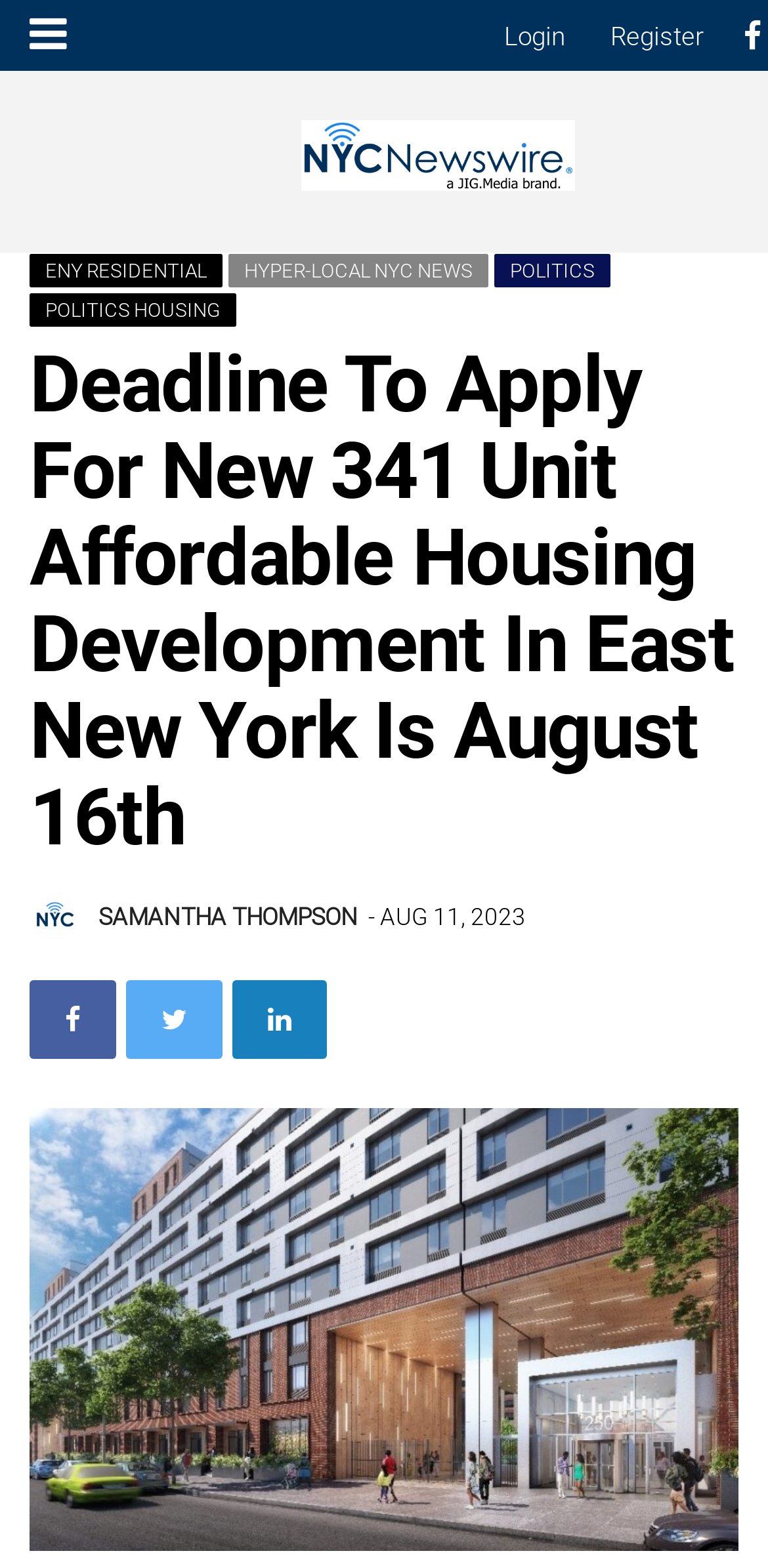Specify the bounding box coordinates of the area to click in order to execute this command: 'Click on SAMANTHA THOMPSON'. The coordinates should consist of four float numbers ranging from 0 to 1, and should be formatted as [left, top, right, bottom].

[0.128, 0.577, 0.467, 0.594]